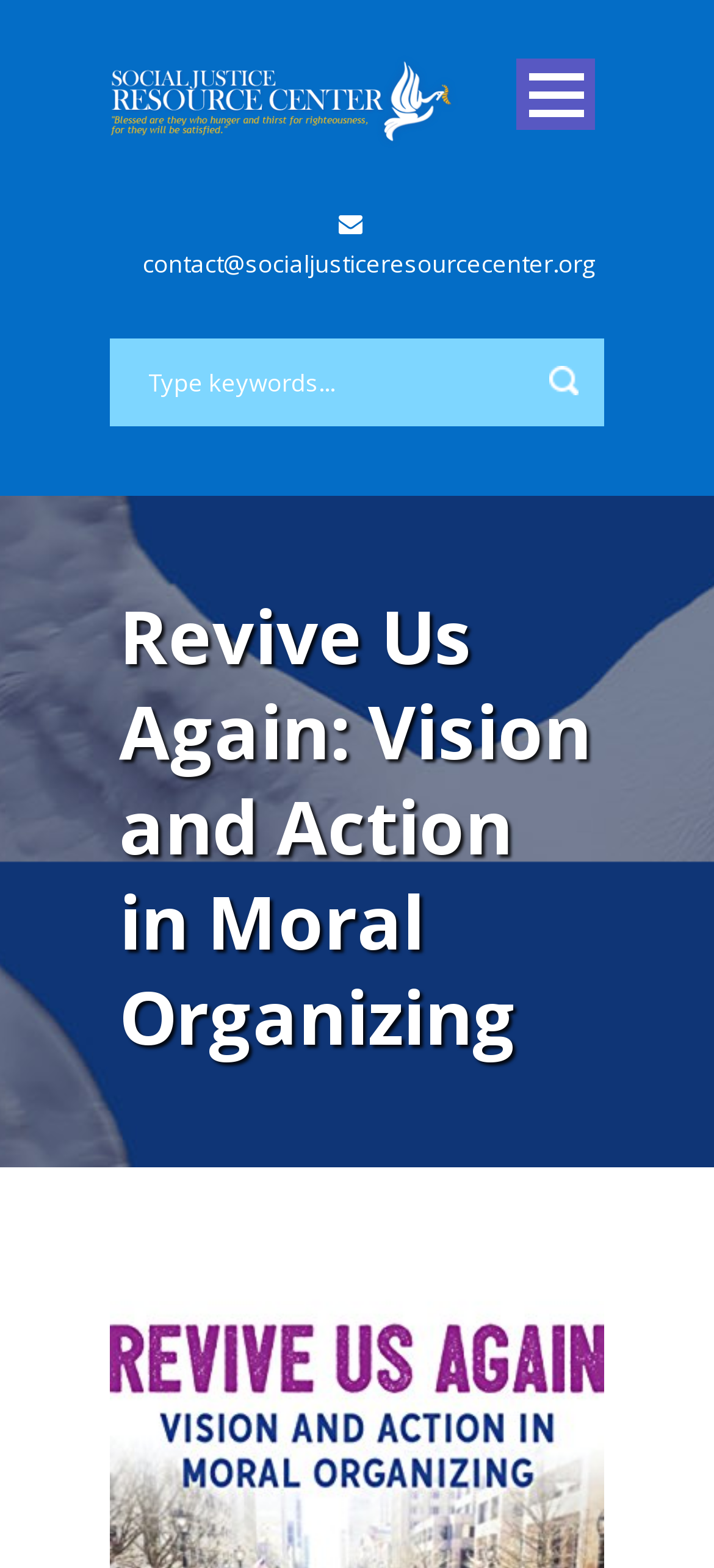Specify the bounding box coordinates for the region that must be clicked to perform the given instruction: "Go to the home page".

[0.154, 0.117, 0.846, 0.176]